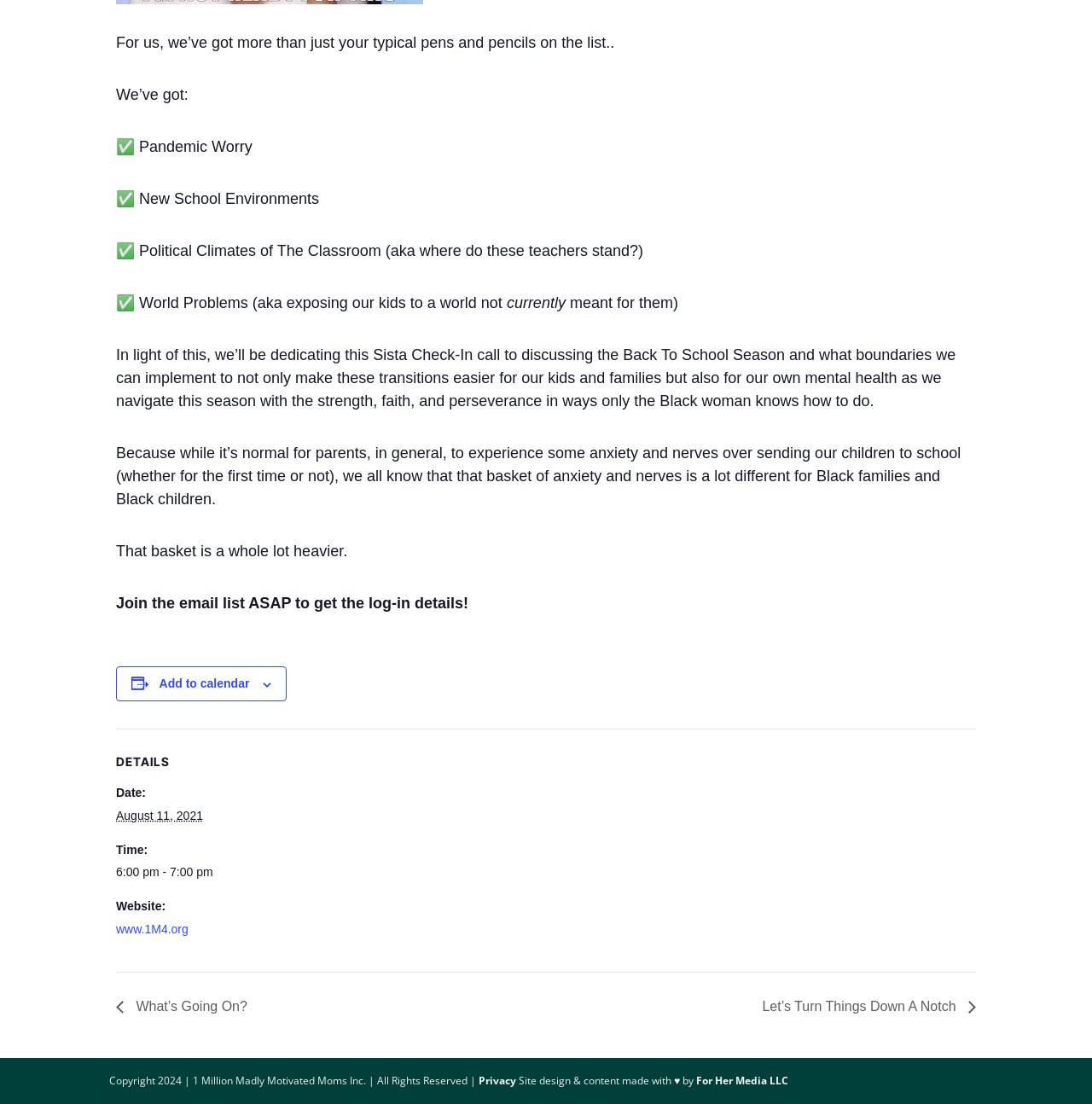Please determine the bounding box of the UI element that matches this description: For Her Media LLC. The coordinates should be given as (top-left x, top-left y, bottom-right x, bottom-right y), with all values between 0 and 1.

[0.638, 0.972, 0.722, 0.985]